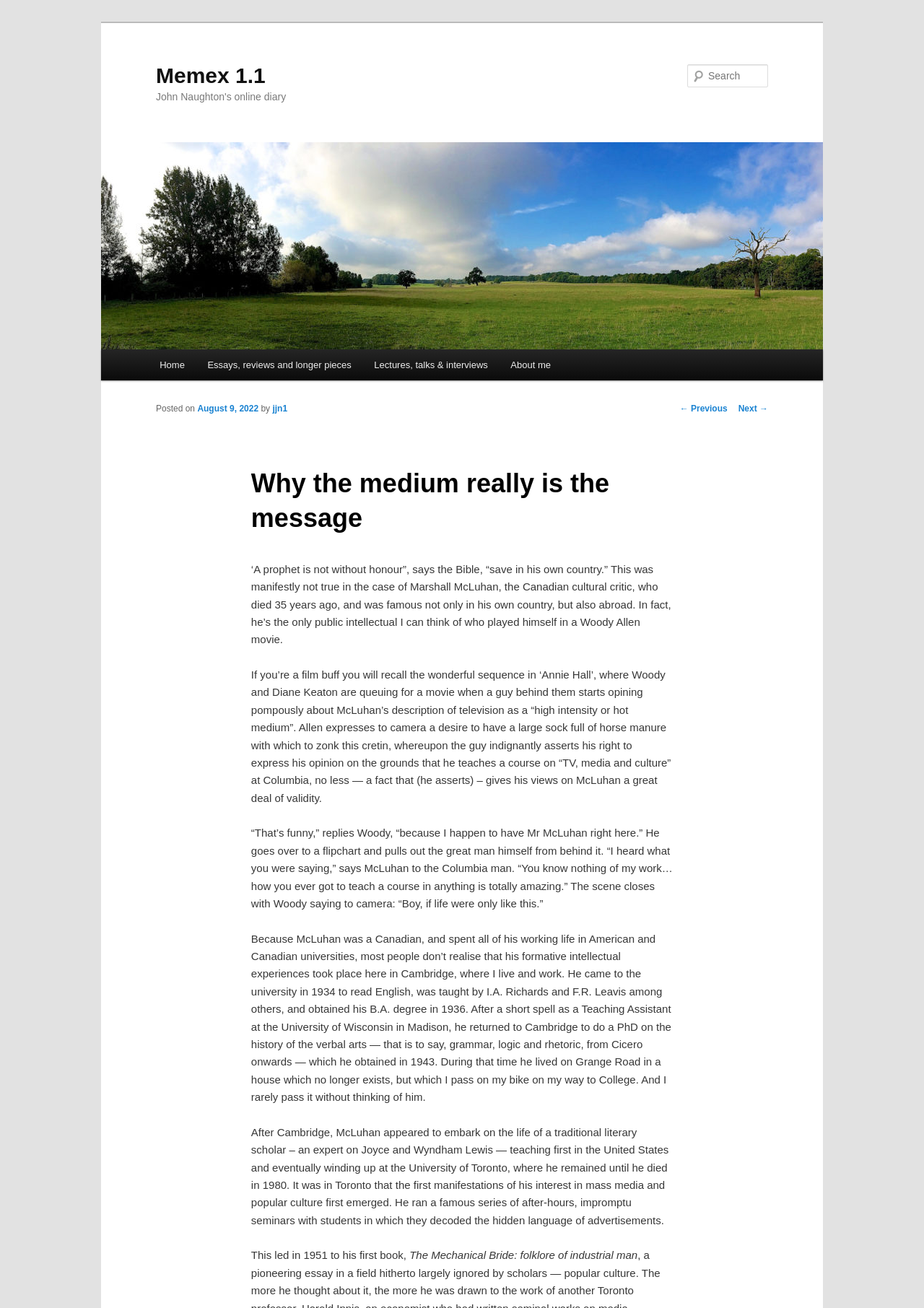Elaborate on the information and visuals displayed on the webpage.

The webpage is a blog post titled "Why the medium really is the message" by John Naughton, part of his online diary, Memex 1.1. At the top, there is a heading with the title "Memex 1.1" and a link to it. Below that, there is a heading that reads "John Naughton's online diary". 

On the top right, there is a search bar with a "Search" label and a textbox to input search queries. 

The main content of the webpage is divided into two sections. On the left, there is a menu with links to "Home", "Essays, reviews and longer pieces", "Lectures, talks & interviews", and "About me". 

On the right, there is a header that reads "Post navigation" with links to "← Previous" and "Next →". Below that, there is a heading with the title of the blog post, "Why the medium really is the message". The post is dated "August 9, 2022" and is written by "jjn1". 

The blog post itself is a lengthy article that discusses Marshall McLuhan, a Canadian cultural critic. The article is divided into several paragraphs, each discussing McLuhan's life, work, and ideas. There are no images on the page, but there is a lot of text that explores McLuhan's intellectual experiences, his work on mass media and popular culture, and his famous book, "The Mechanical Bride: folklore of industrial man".